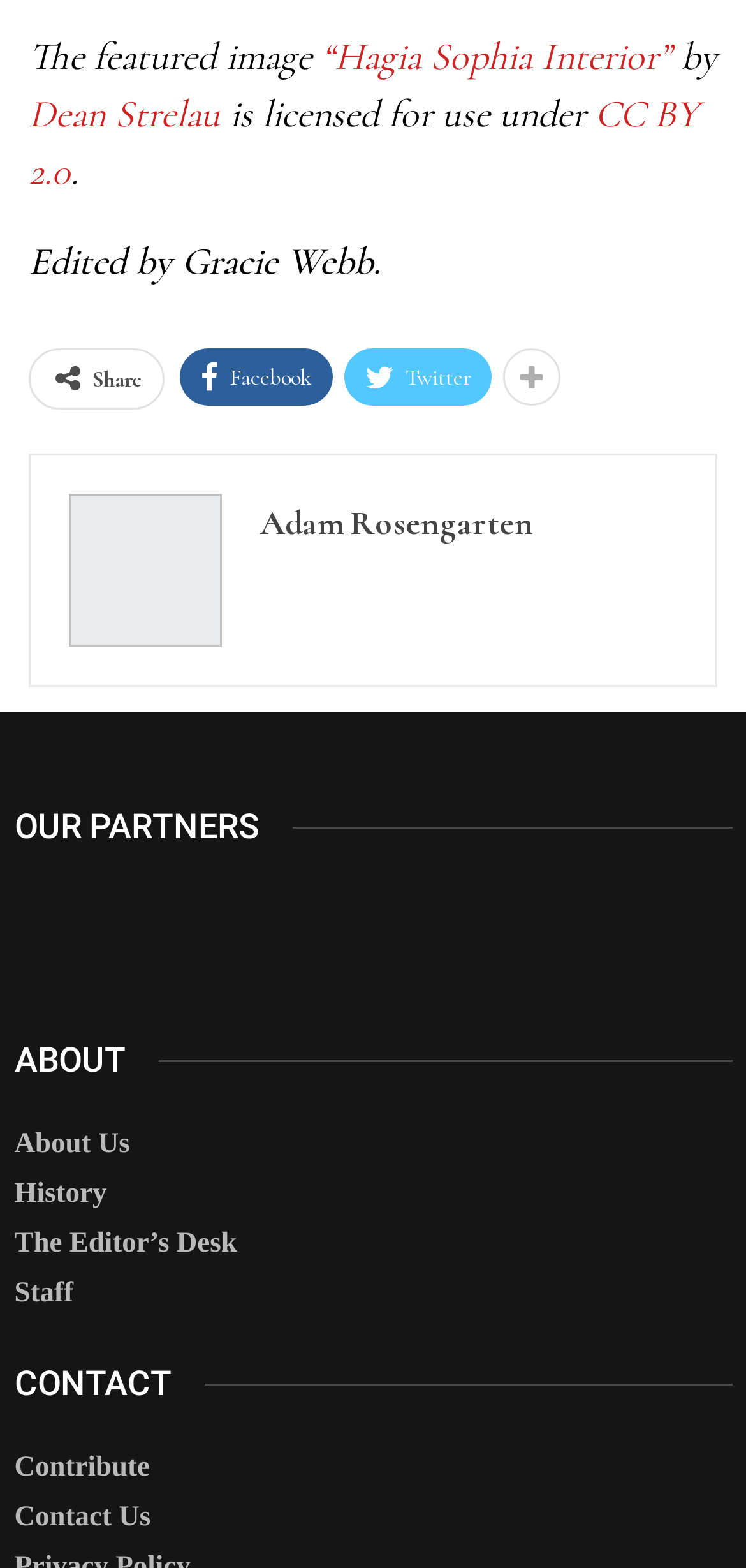Pinpoint the bounding box coordinates of the clickable element needed to complete the instruction: "Click on the button 'Search'". The coordinates should be provided as four float numbers between 0 and 1: [left, top, right, bottom].

None